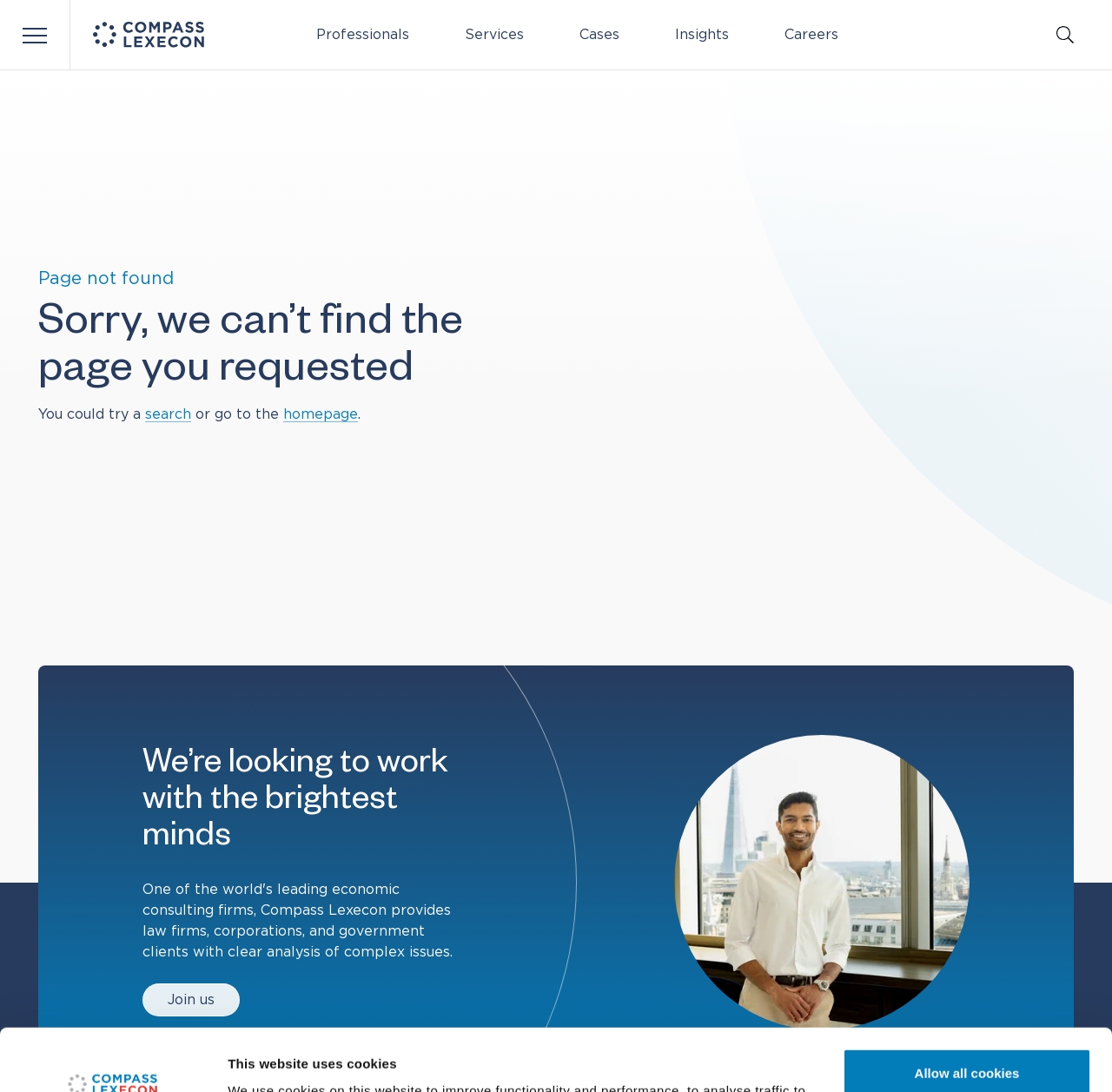Find and indicate the bounding box coordinates of the region you should select to follow the given instruction: "Customize cookies".

[0.758, 0.937, 0.981, 0.983]